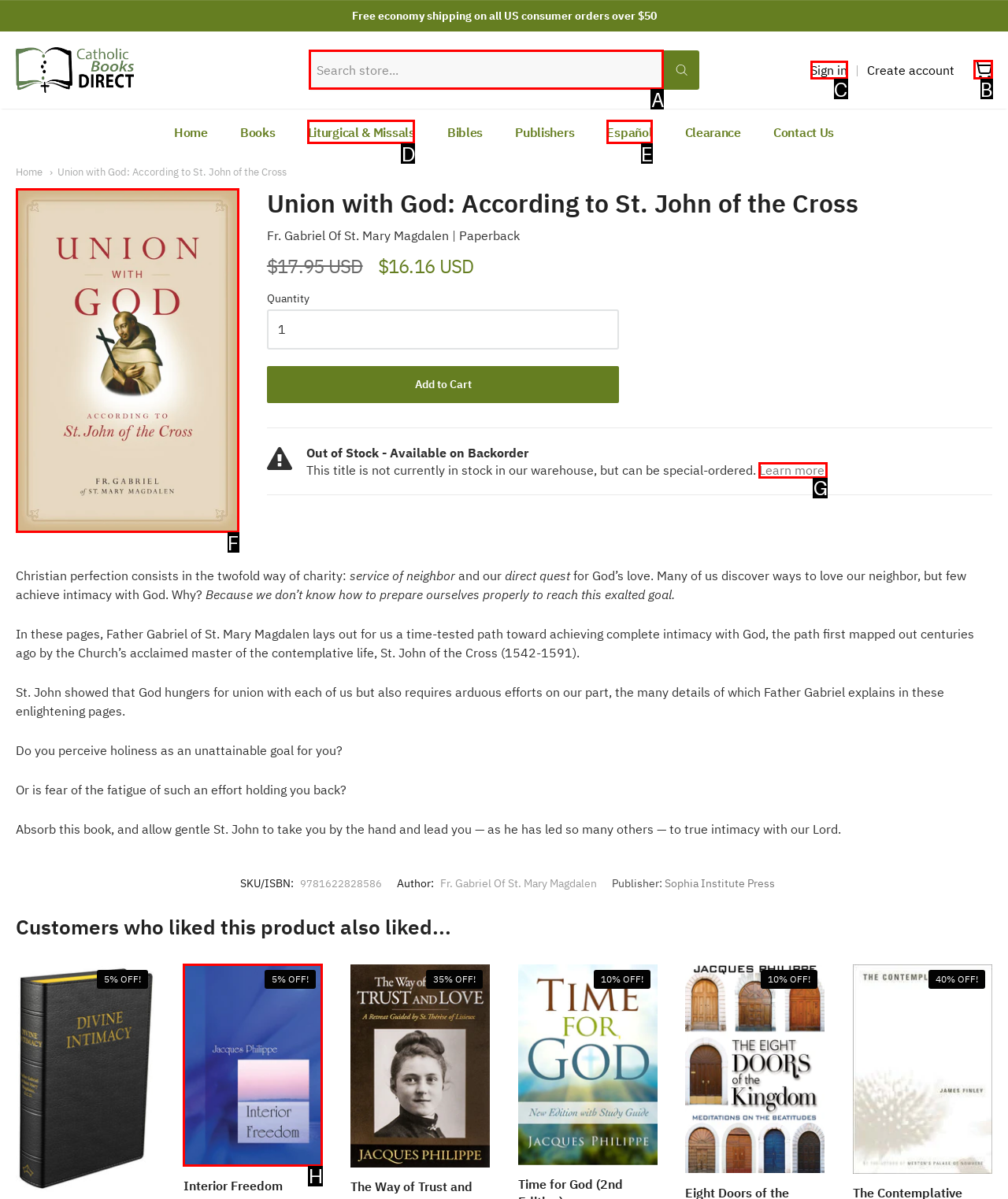Identify the letter of the option that should be selected to accomplish the following task: Sign in to your account. Provide the letter directly.

C